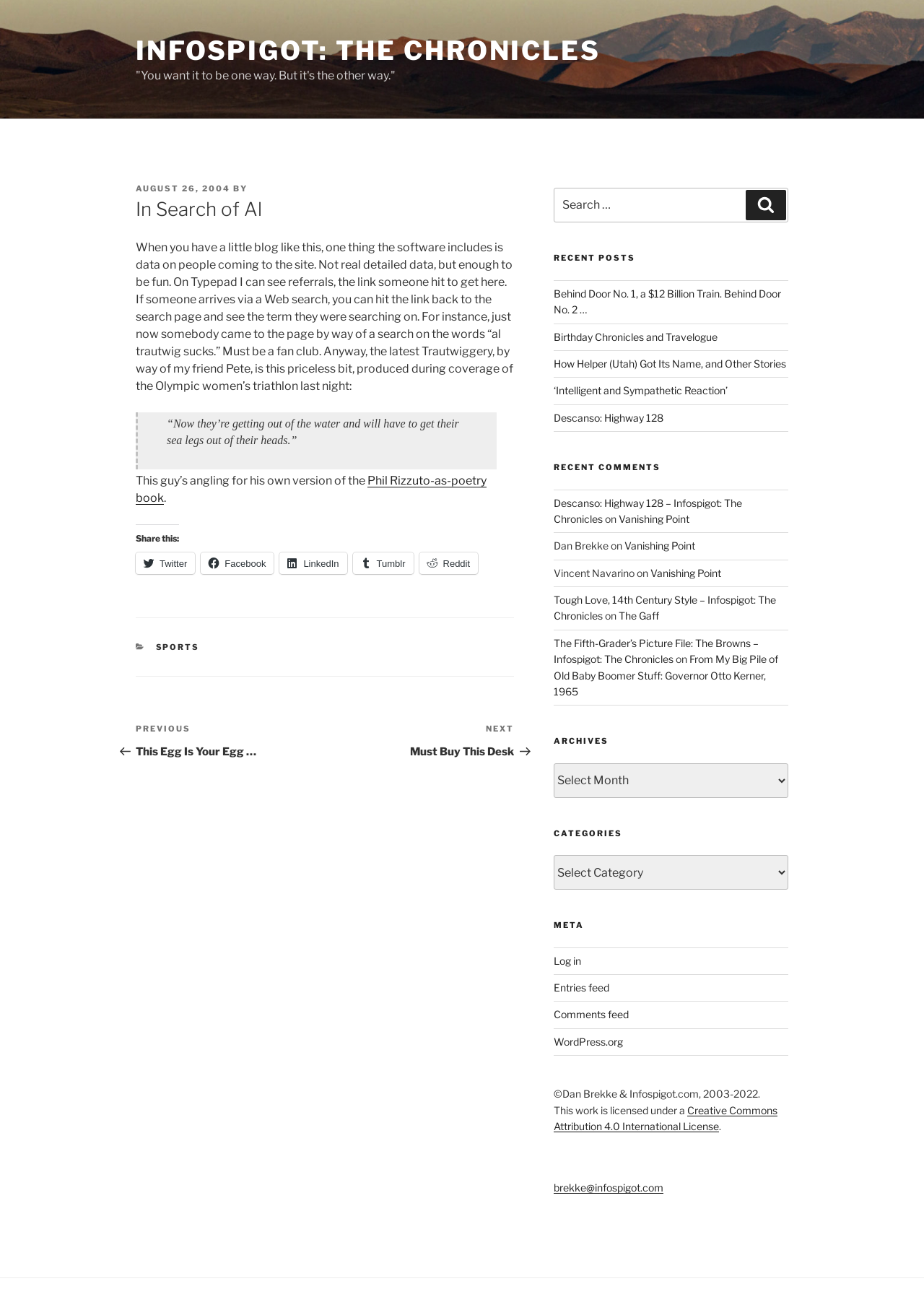Locate the bounding box coordinates of the element's region that should be clicked to carry out the following instruction: "Read the latest post". The coordinates need to be four float numbers between 0 and 1, i.e., [left, top, right, bottom].

[0.147, 0.14, 0.556, 0.52]